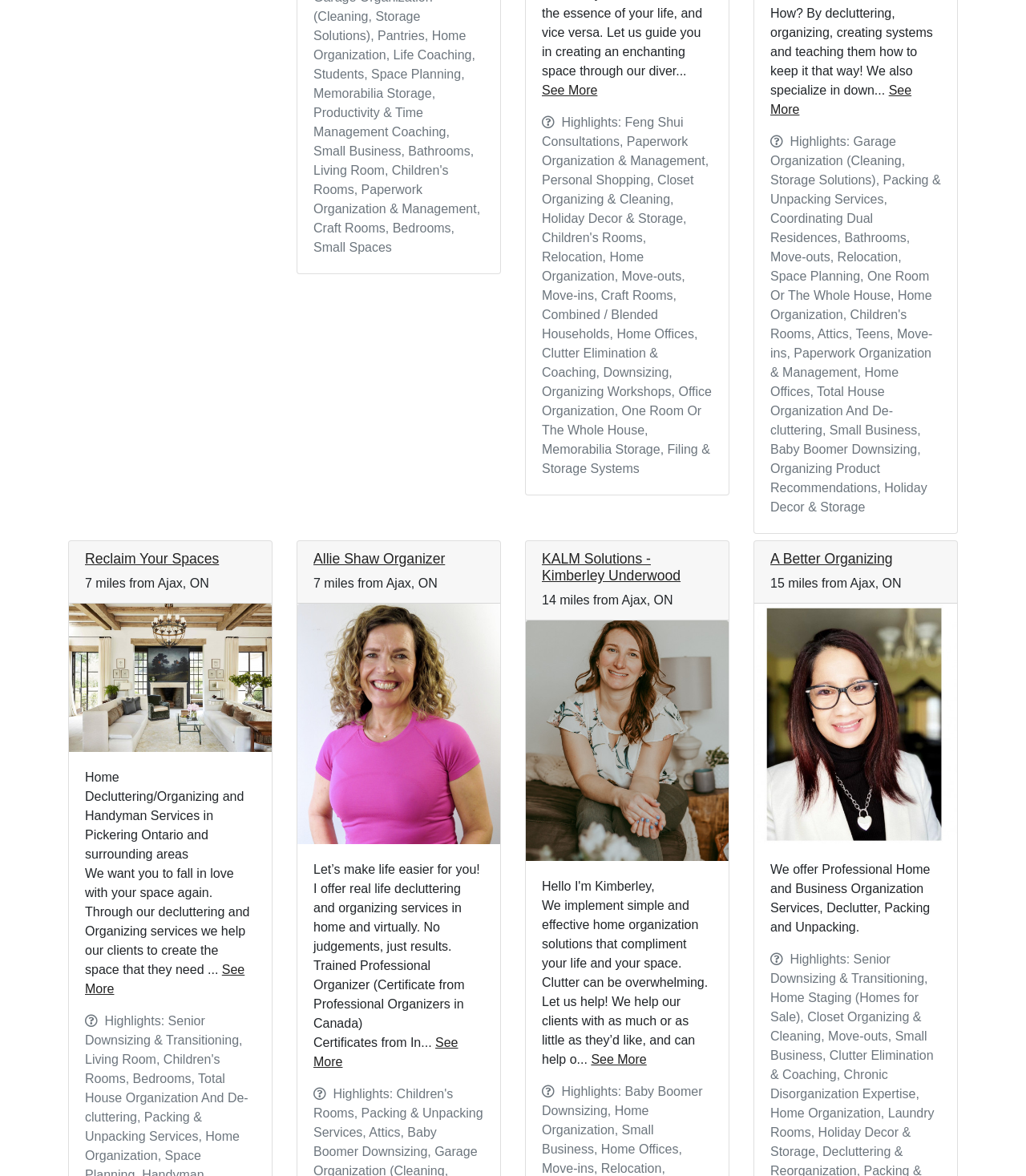What is the focus of KALM Solutions - Kimberley Underwood?
We need a detailed and meticulous answer to the question.

Based on the webpage, I found a static text 'We implement simple and effective home organization solutions that compliment your life and your space.' below the heading 'KALM Solutions - Kimberley Underwood', which suggests that the focus of KALM Solutions - Kimberley Underwood is on home organization solutions.